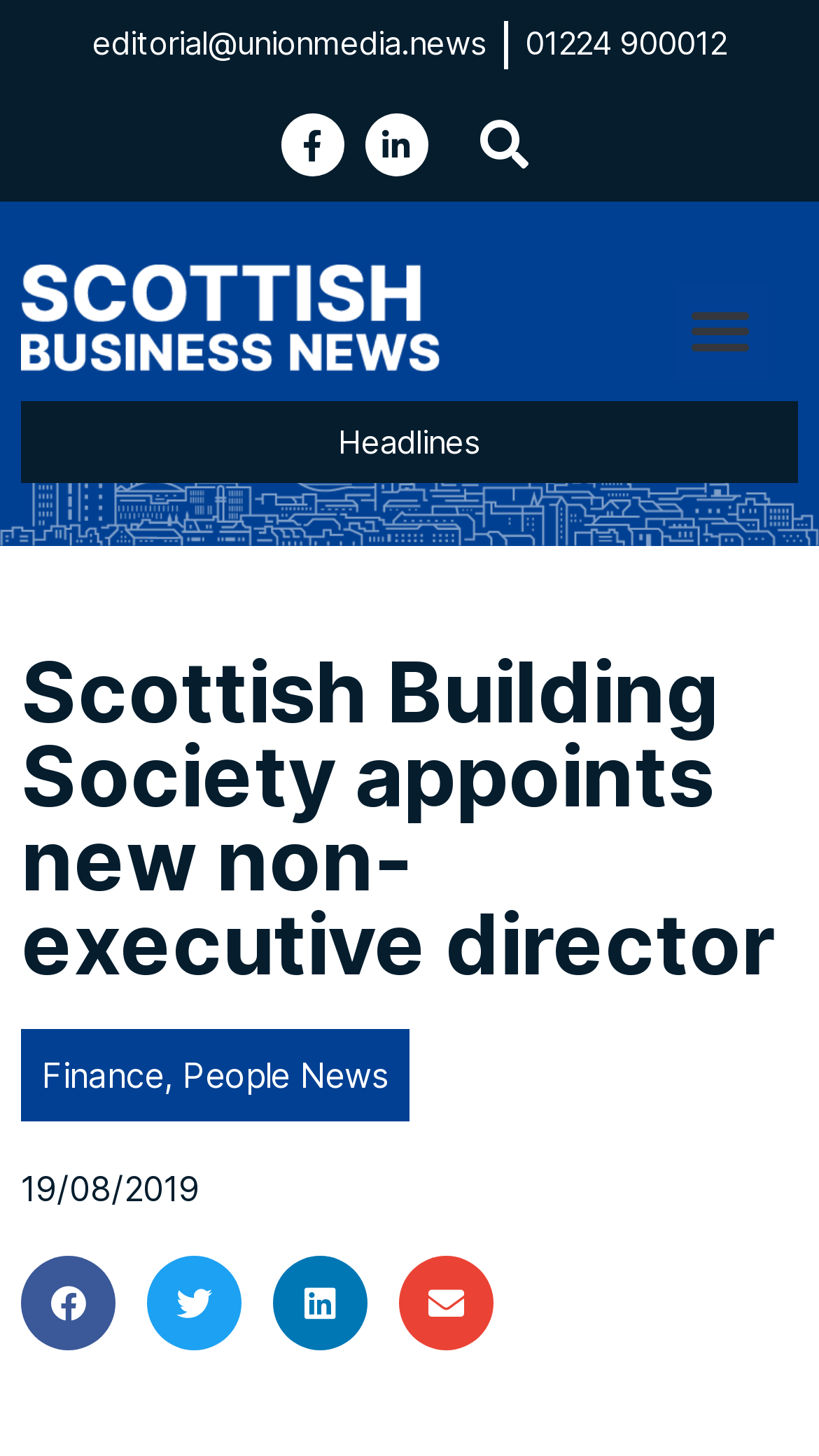Please indicate the bounding box coordinates for the clickable area to complete the following task: "Share on facebook". The coordinates should be specified as four float numbers between 0 and 1, i.e., [left, top, right, bottom].

[0.026, 0.862, 0.141, 0.927]